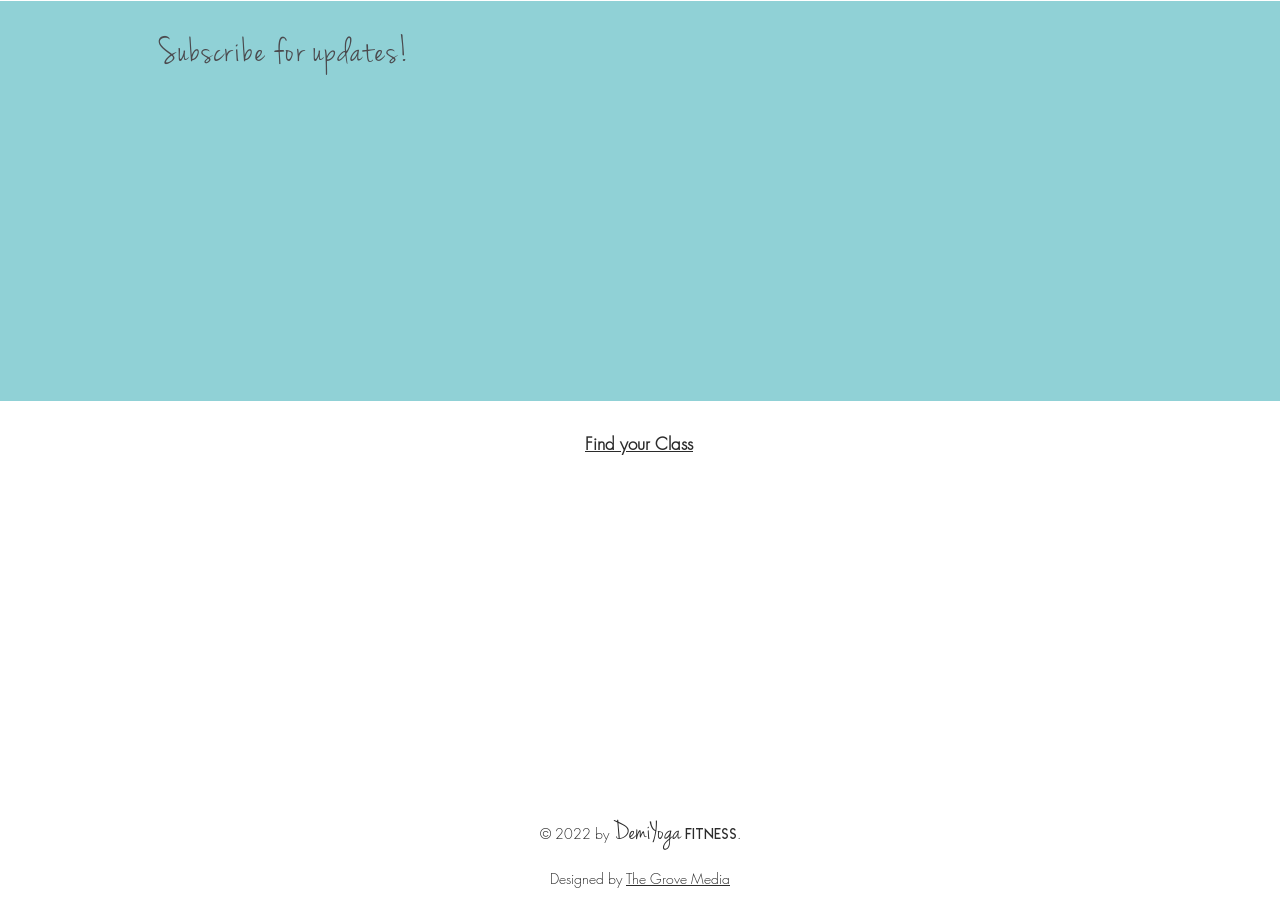Find the bounding box coordinates for the element that must be clicked to complete the instruction: "Find your class". The coordinates should be four float numbers between 0 and 1, indicated as [left, top, right, bottom].

[0.457, 0.473, 0.541, 0.498]